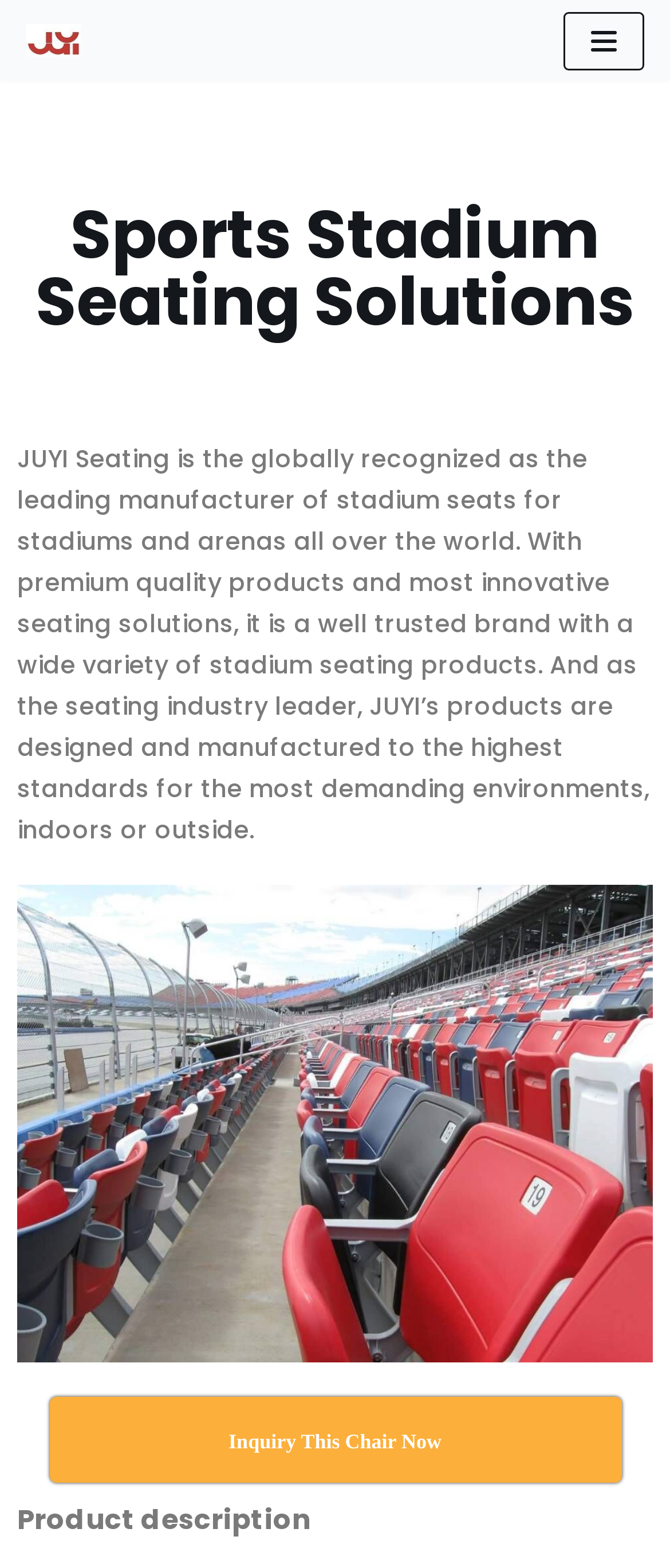How can I inquire about a product?
Please give a detailed and elaborate answer to the question based on the image.

The webpage provides a clear call-to-action button labeled 'Inquiry This Chair Now', which suggests that users can click on it to inquire about a product.